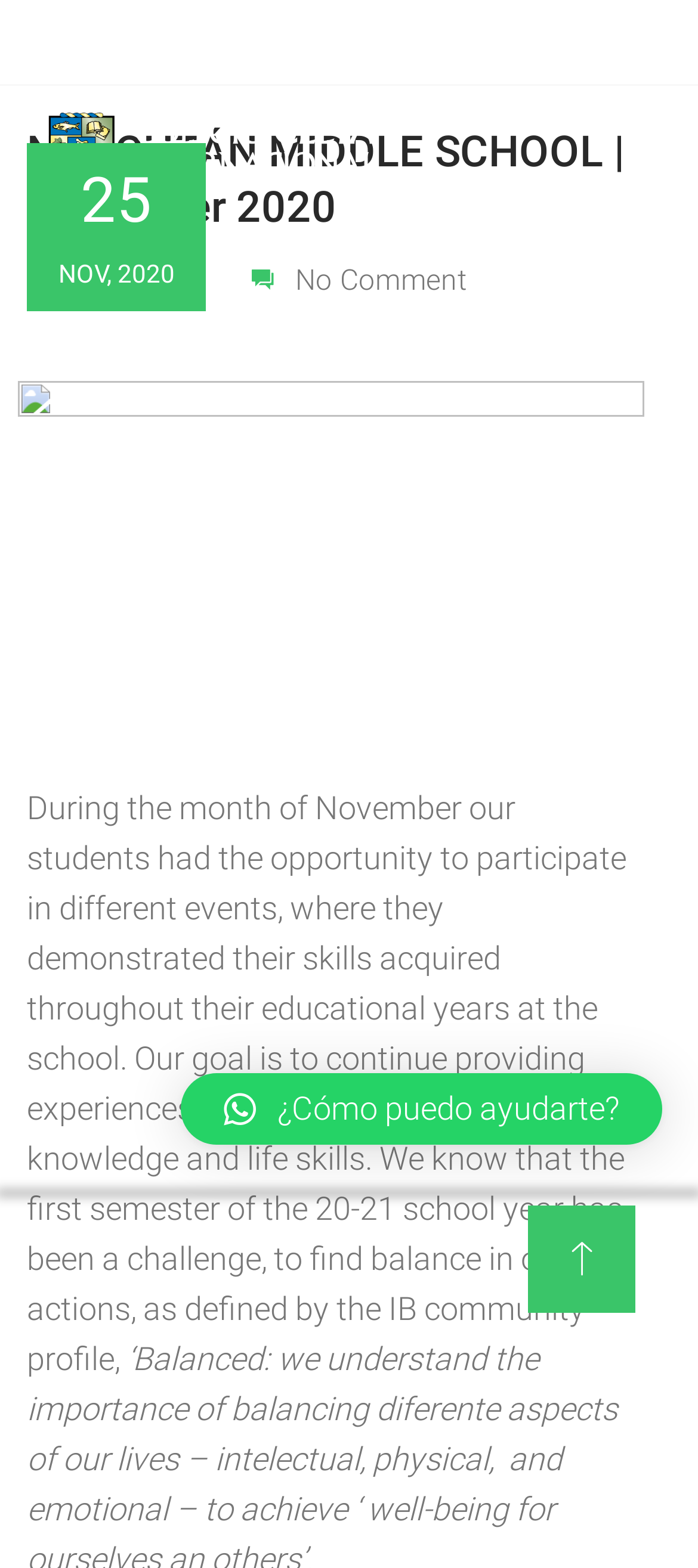Extract the main heading text from the webpage.

NUACHTÁN MIDDLE SCHOOL | December 2020